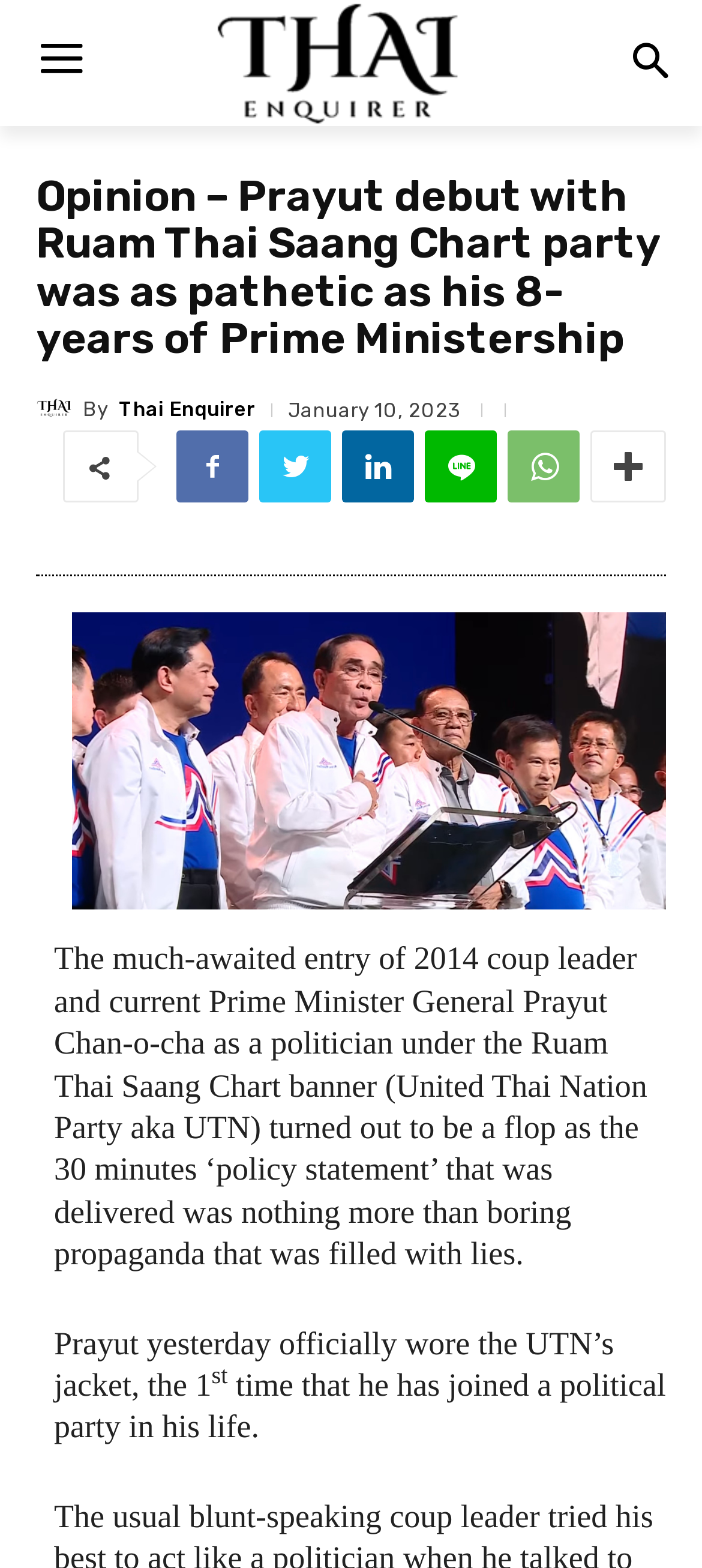Provide the bounding box coordinates of the HTML element this sentence describes: "Thai Enquirer".

[0.169, 0.255, 0.364, 0.268]